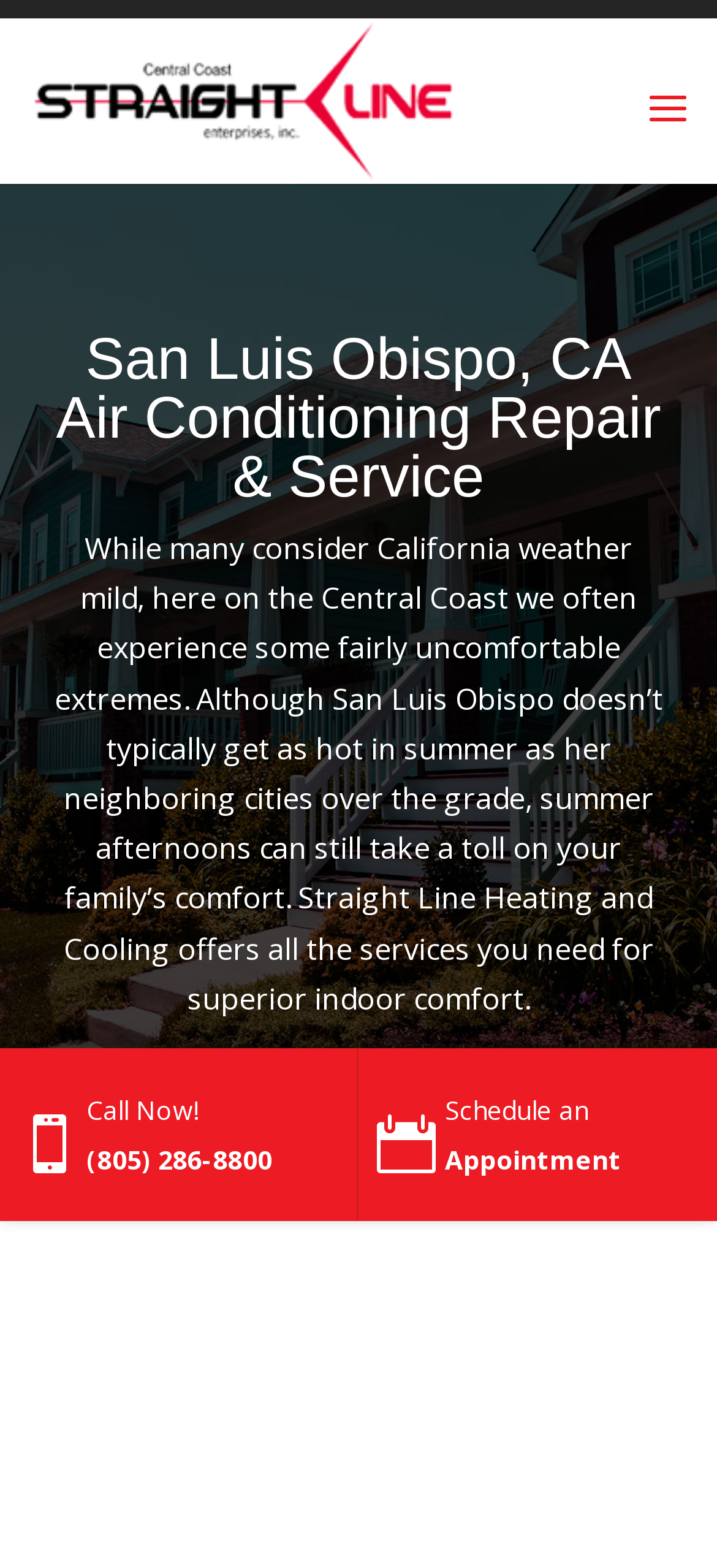What service does the company offer?
Based on the visual content, answer with a single word or a brief phrase.

Air Conditioning Repair & Service